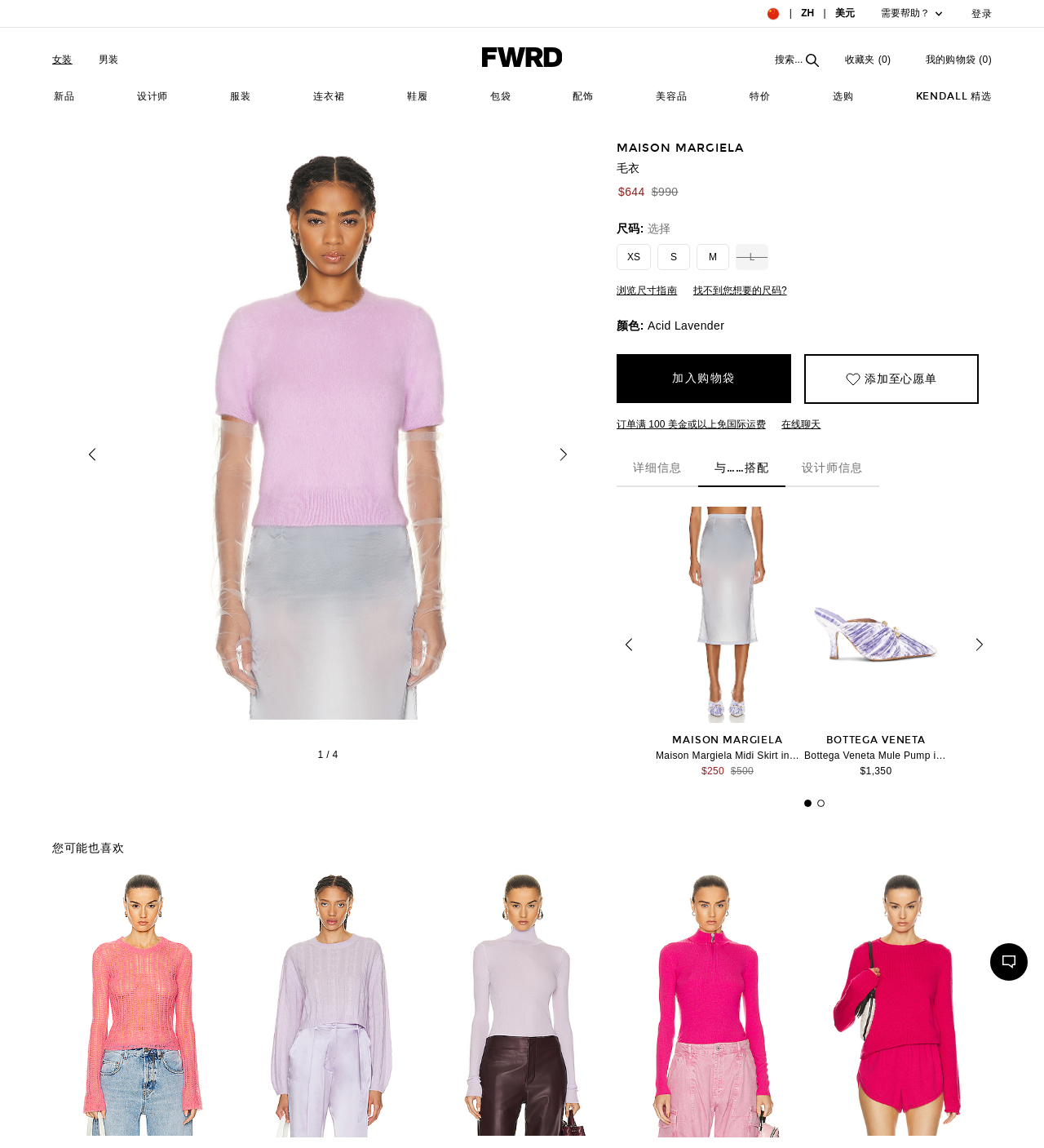Find the bounding box coordinates of the element you need to click on to perform this action: 'Search for products'. The coordinates should be represented by four float values between 0 and 1, in the format [left, top, right, bottom].

[0.742, 0.045, 0.784, 0.058]